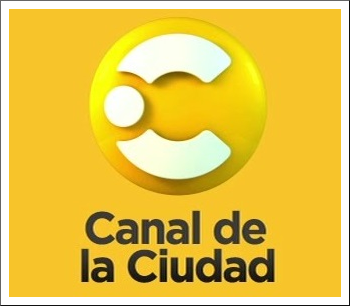Please look at the image and answer the question with a detailed explanation: In what year was Canal de la Ciudad established?

Canal de la Ciudad was established in 2003 because the caption states that the channel 'has been known to focus on cultural programming and daily life in Buenos Aires, contributing significantly to the city’s media landscape since its inception in 2003'.